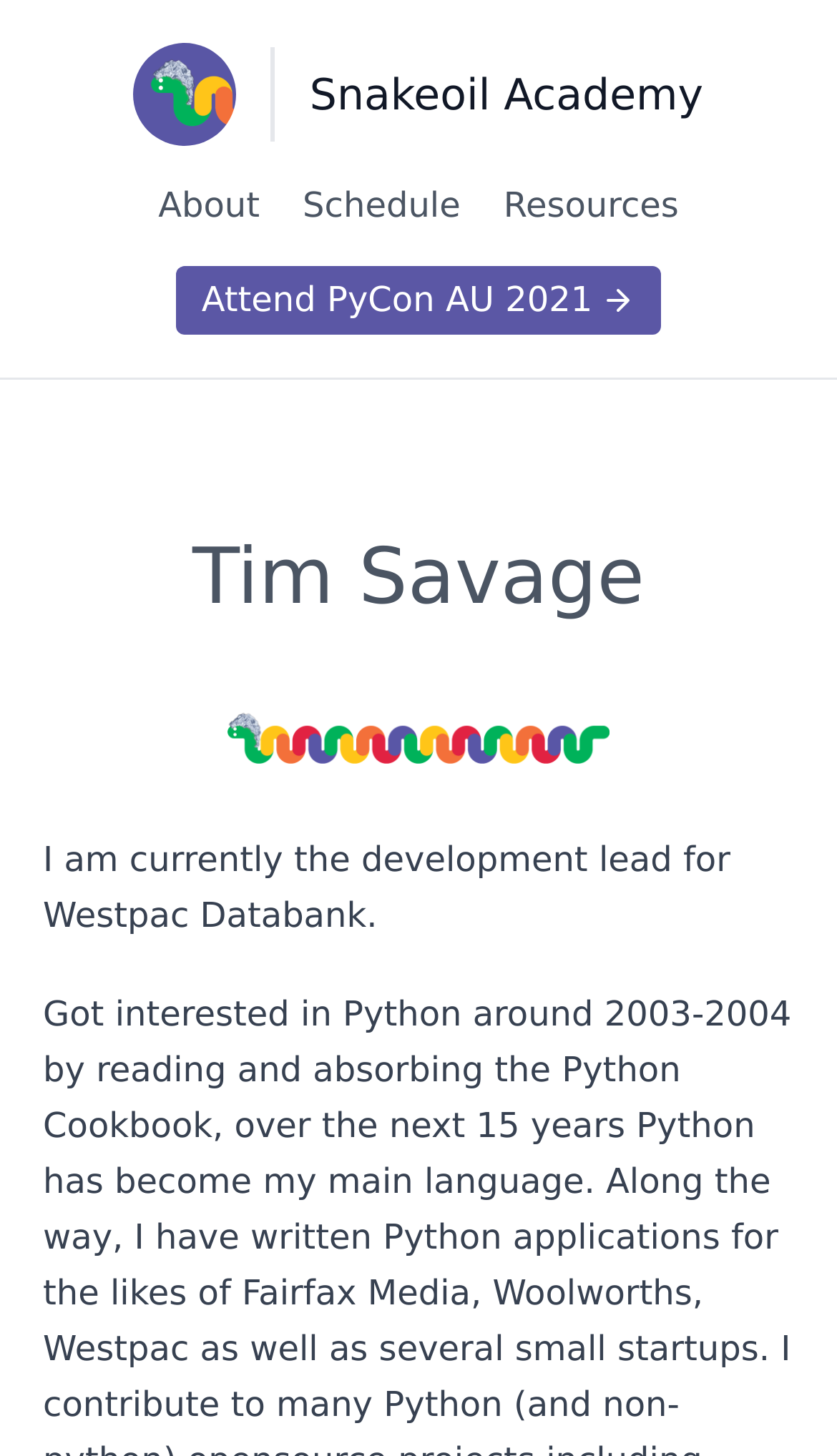Determine the bounding box coordinates of the UI element that matches the following description: "Resources". The coordinates should be four float numbers between 0 and 1 in the format [left, top, right, bottom].

[0.601, 0.124, 0.811, 0.159]